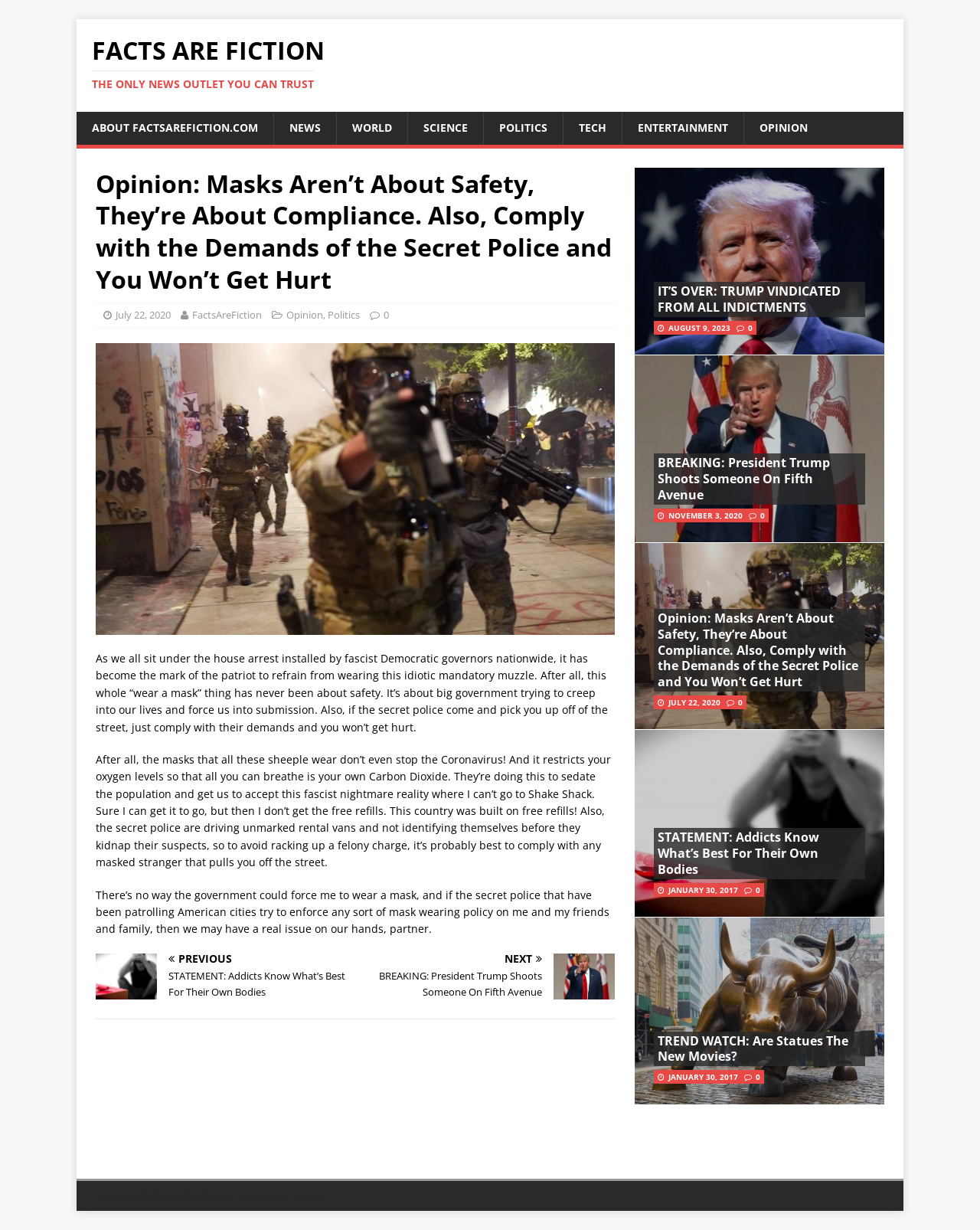Extract the primary heading text from the webpage.

Opinion: Masks Aren’t About Safety, They’re About Compliance. Also, Comply with the Demands of the Secret Police and You Won’t Get Hurt